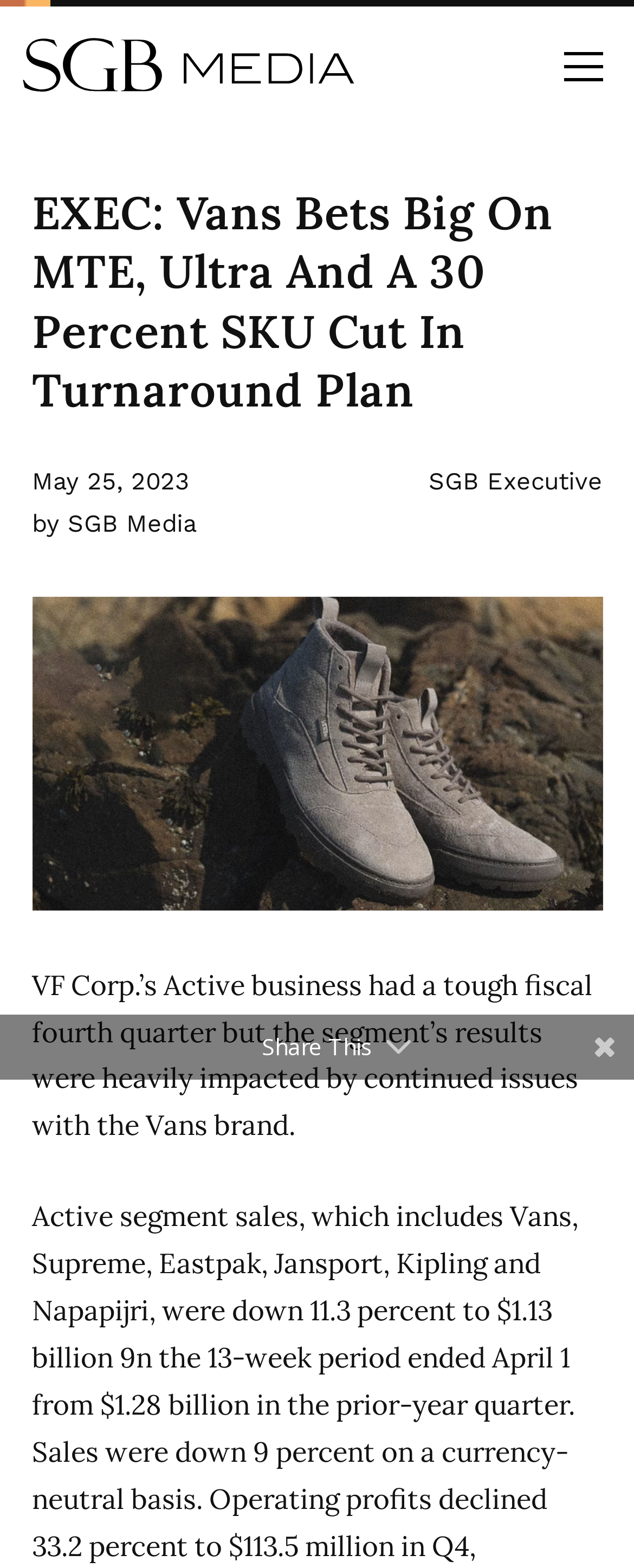Using the details from the image, please elaborate on the following question: What is the purpose of the button at the top right corner?

I found the purpose of the button at the top right corner by looking at the text 'Menu' which is located inside the button element.